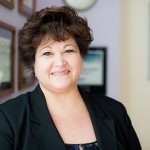Where does Miranda work?
Give a comprehensive and detailed explanation for the question.

According to the caption, Miranda's profile is part of Frank's Law Offices, which suggests that she works at this law office.